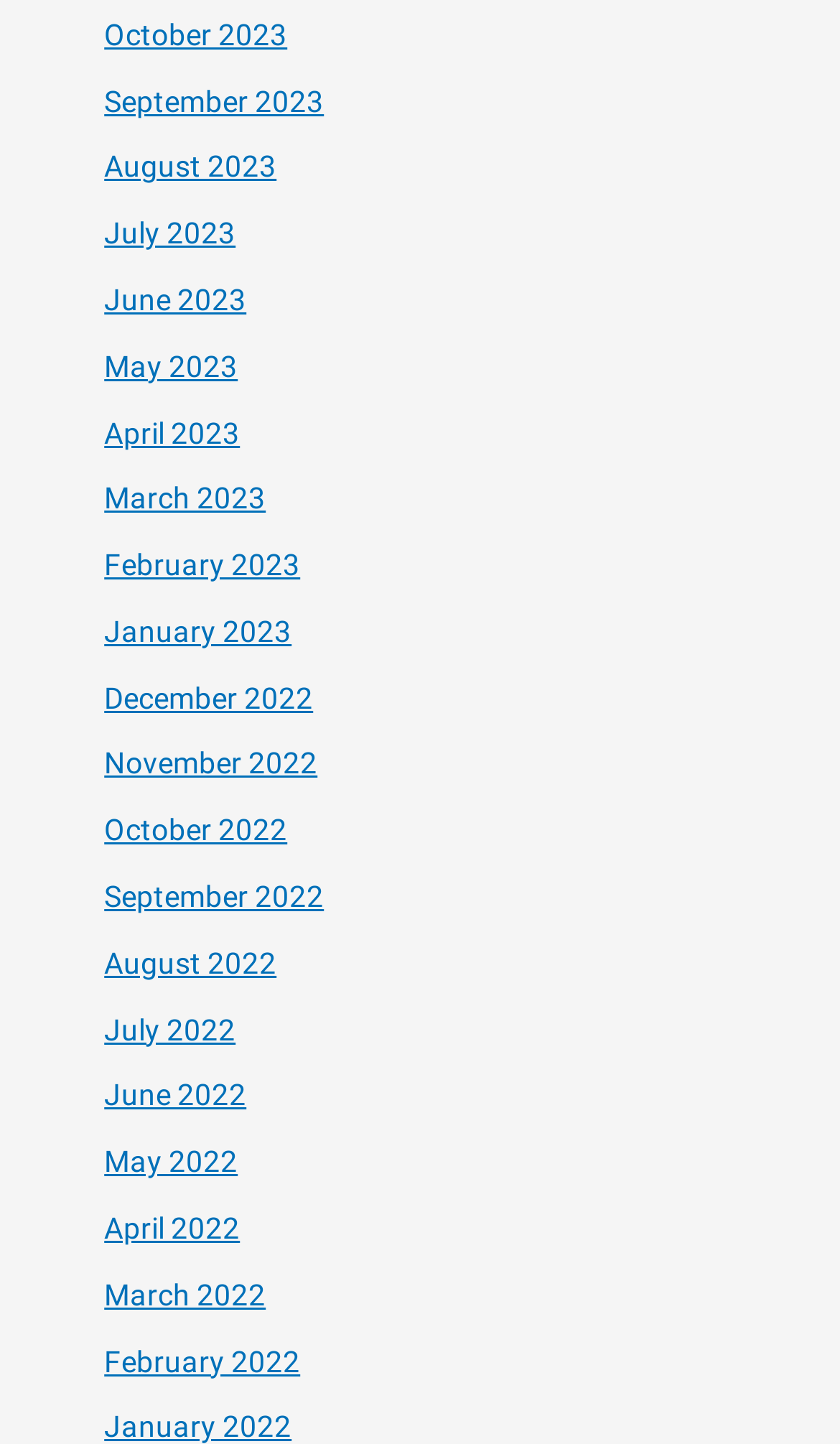Could you indicate the bounding box coordinates of the region to click in order to complete this instruction: "view September 2022".

[0.124, 0.609, 0.386, 0.633]